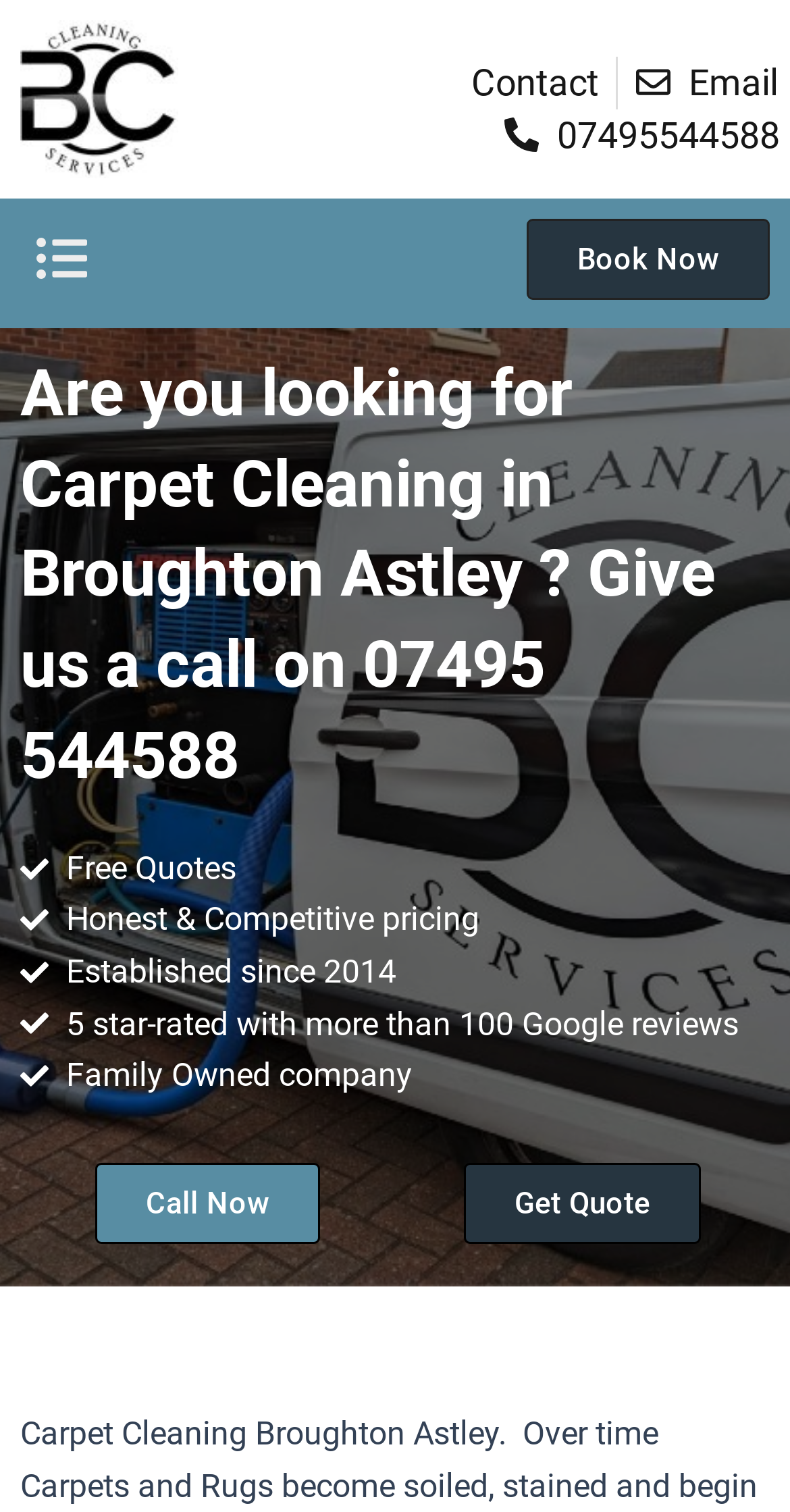Please locate the bounding box coordinates of the element that should be clicked to achieve the given instruction: "Click the logo".

[0.026, 0.013, 0.224, 0.117]